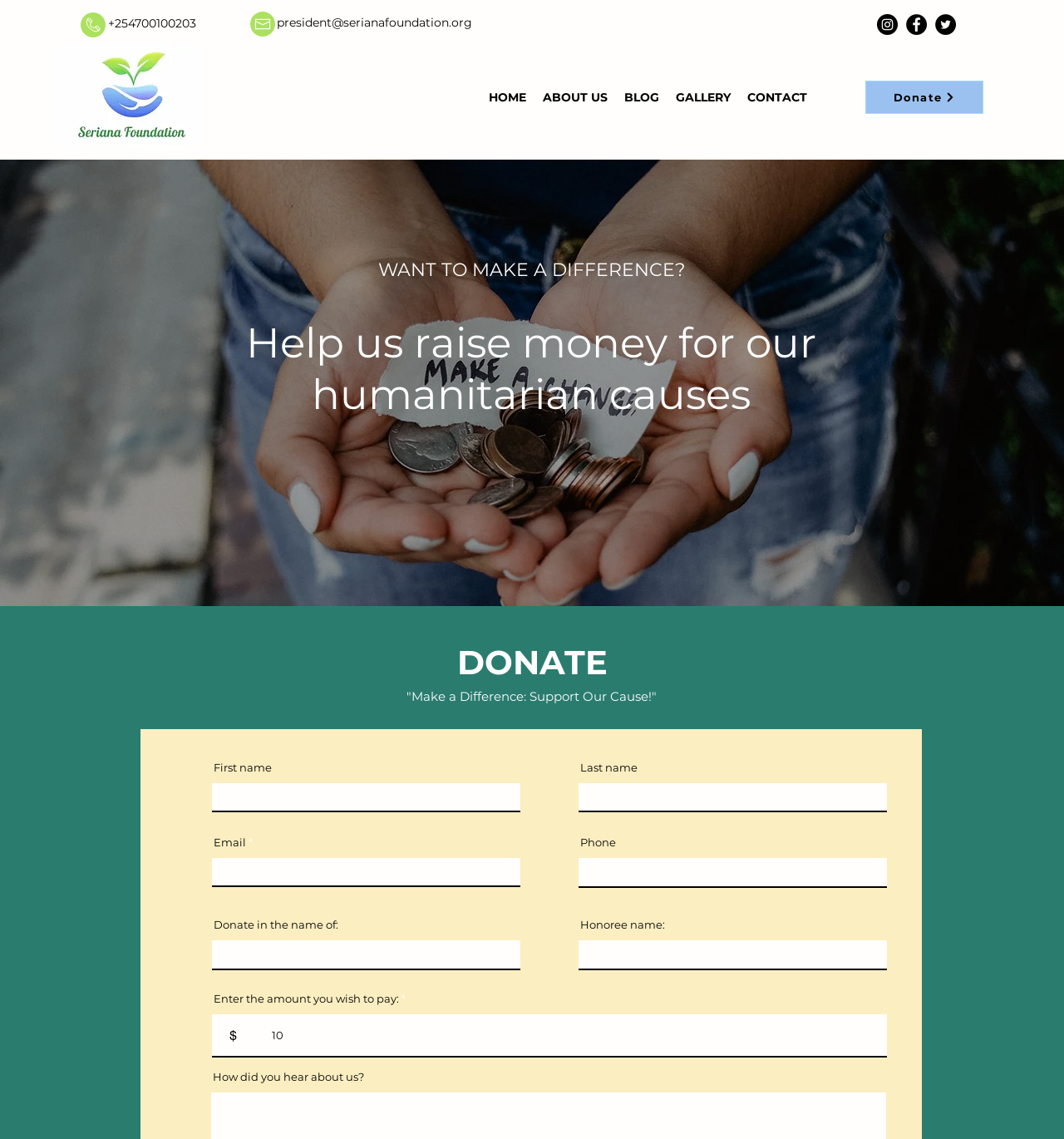How many social media platforms are listed?
Look at the image and provide a detailed response to the question.

I counted the number of links in the 'Social Bar' list, which are 'Instagram', 'Facebook', and 'Twitter', so there are 3 social media platforms listed.